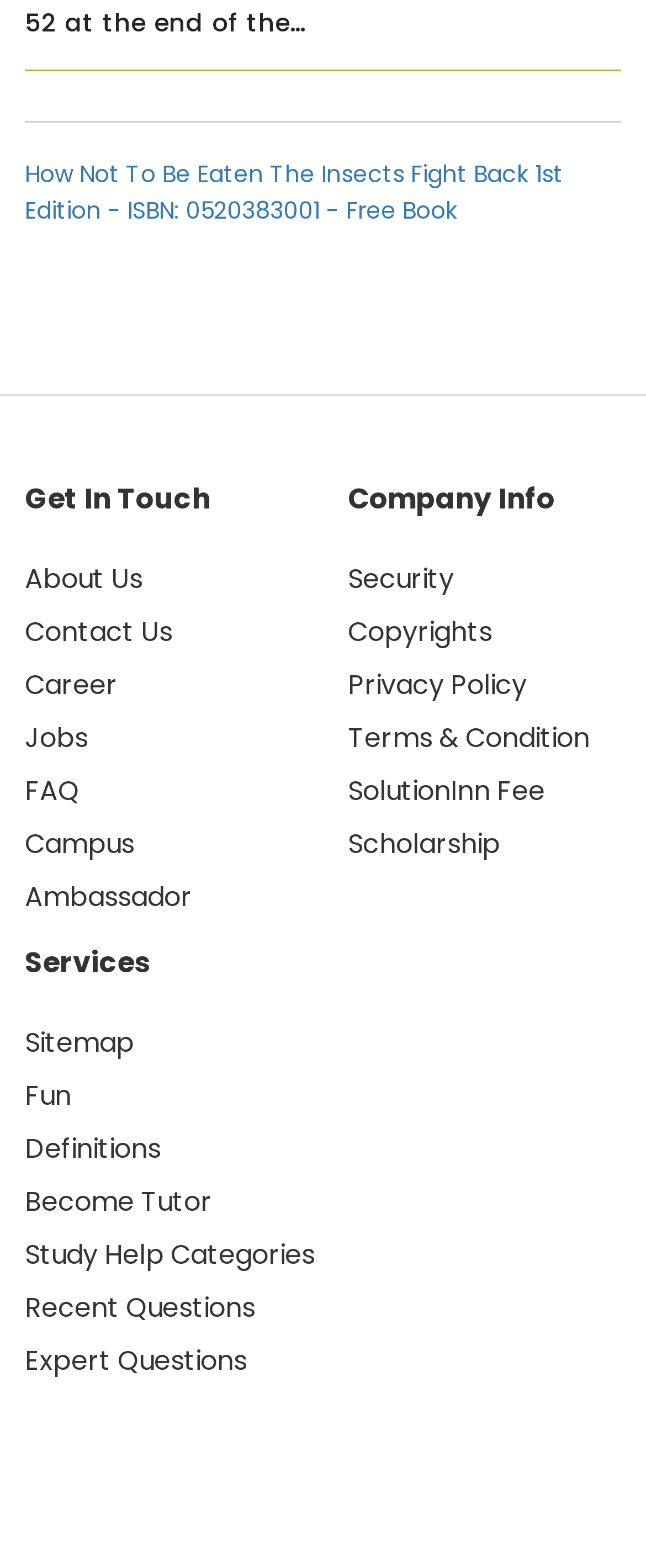What is the first link on the webpage?
Answer the question with detailed information derived from the image.

The first link on the webpage is 'How Not To Be Eaten The Insects Fight Back 1st Edition - ISBN: 0520383001 - Free Book' which is located at the top left corner of the webpage with a bounding box of [0.038, 0.1, 0.872, 0.144].